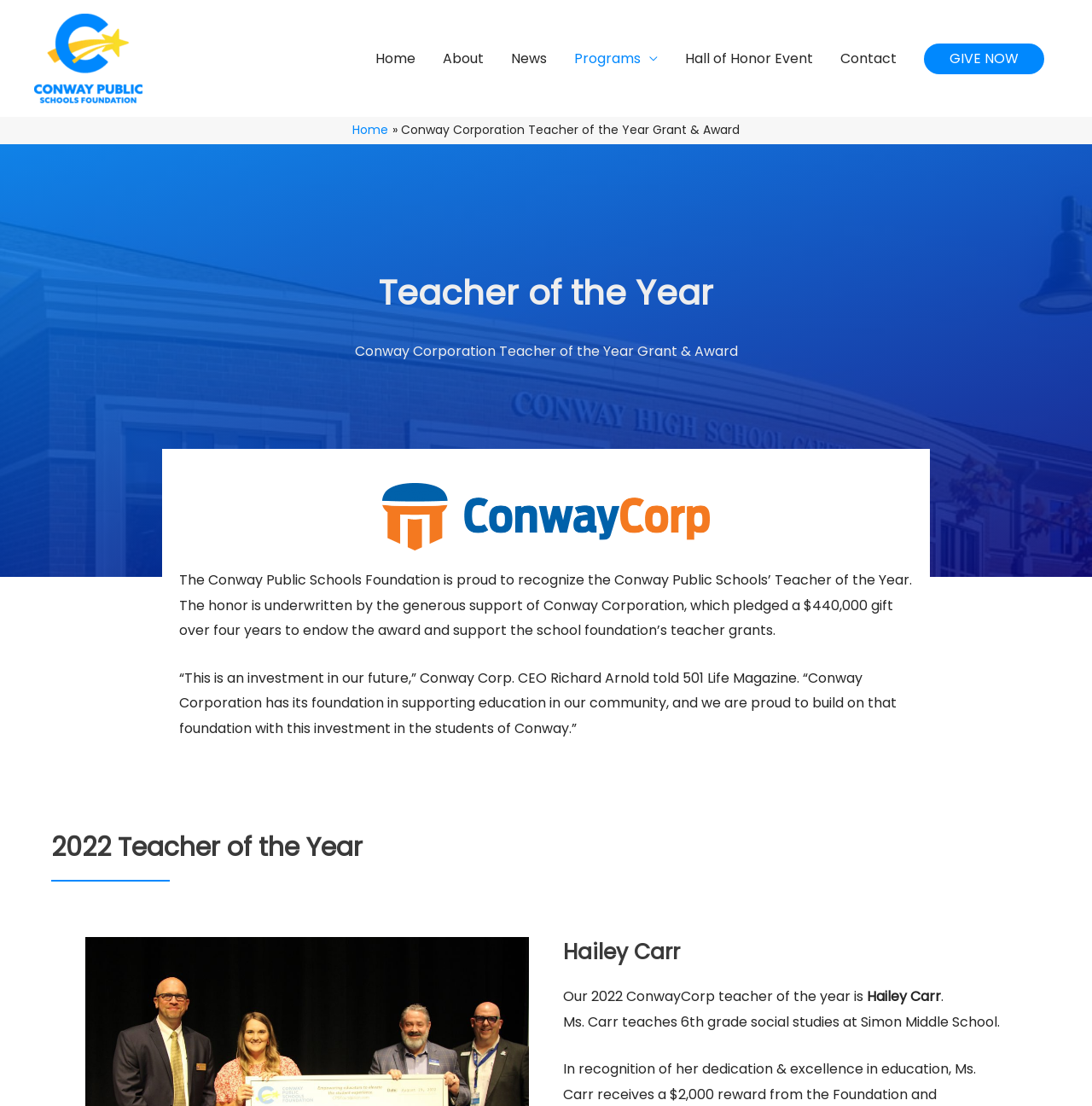Determine the bounding box coordinates of the region that needs to be clicked to achieve the task: "Check the author's Facebook professional page".

None